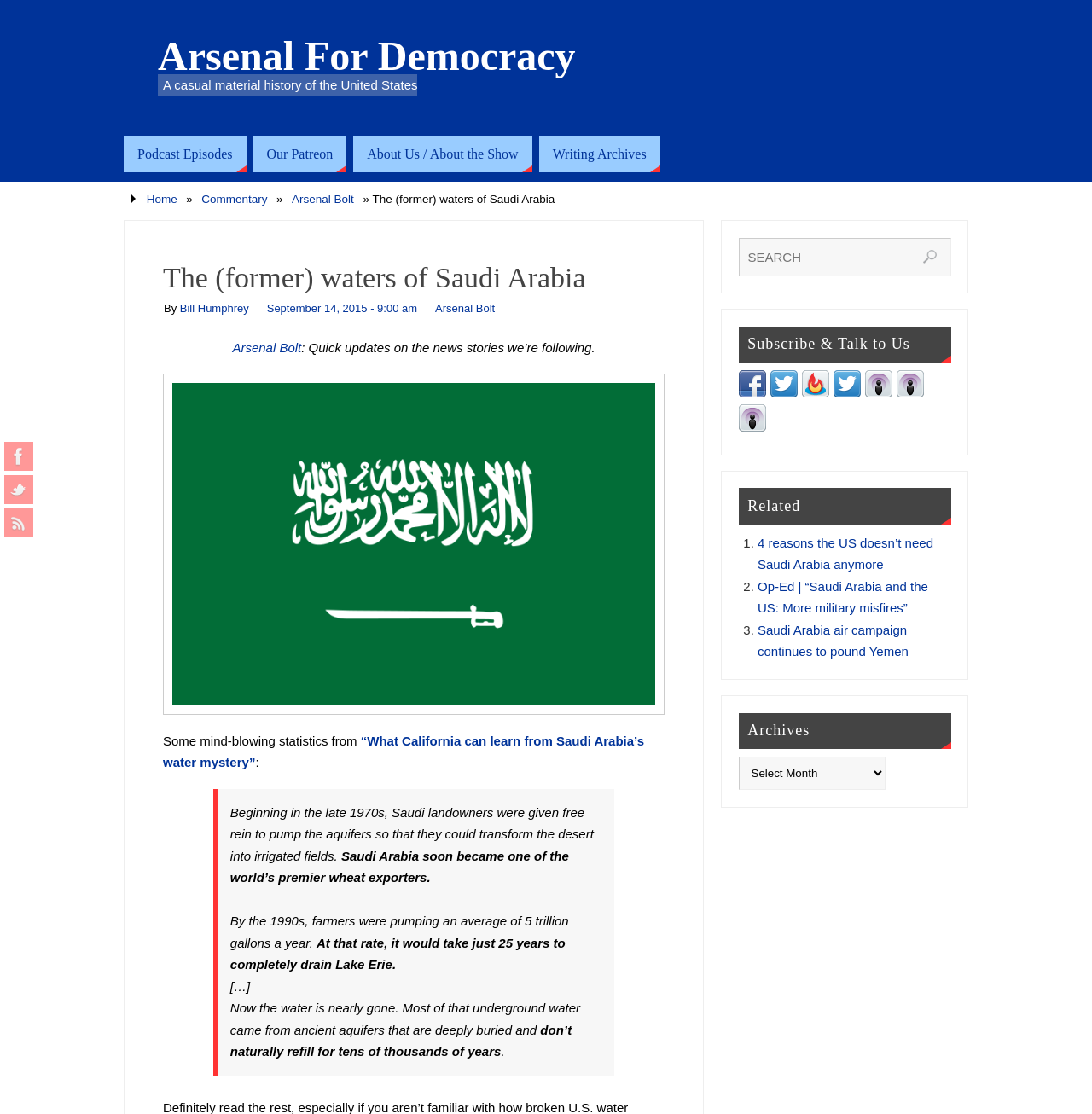Please find the bounding box coordinates of the element that needs to be clicked to perform the following instruction: "Search for something". The bounding box coordinates should be four float numbers between 0 and 1, represented as [left, top, right, bottom].

[0.676, 0.213, 0.871, 0.248]